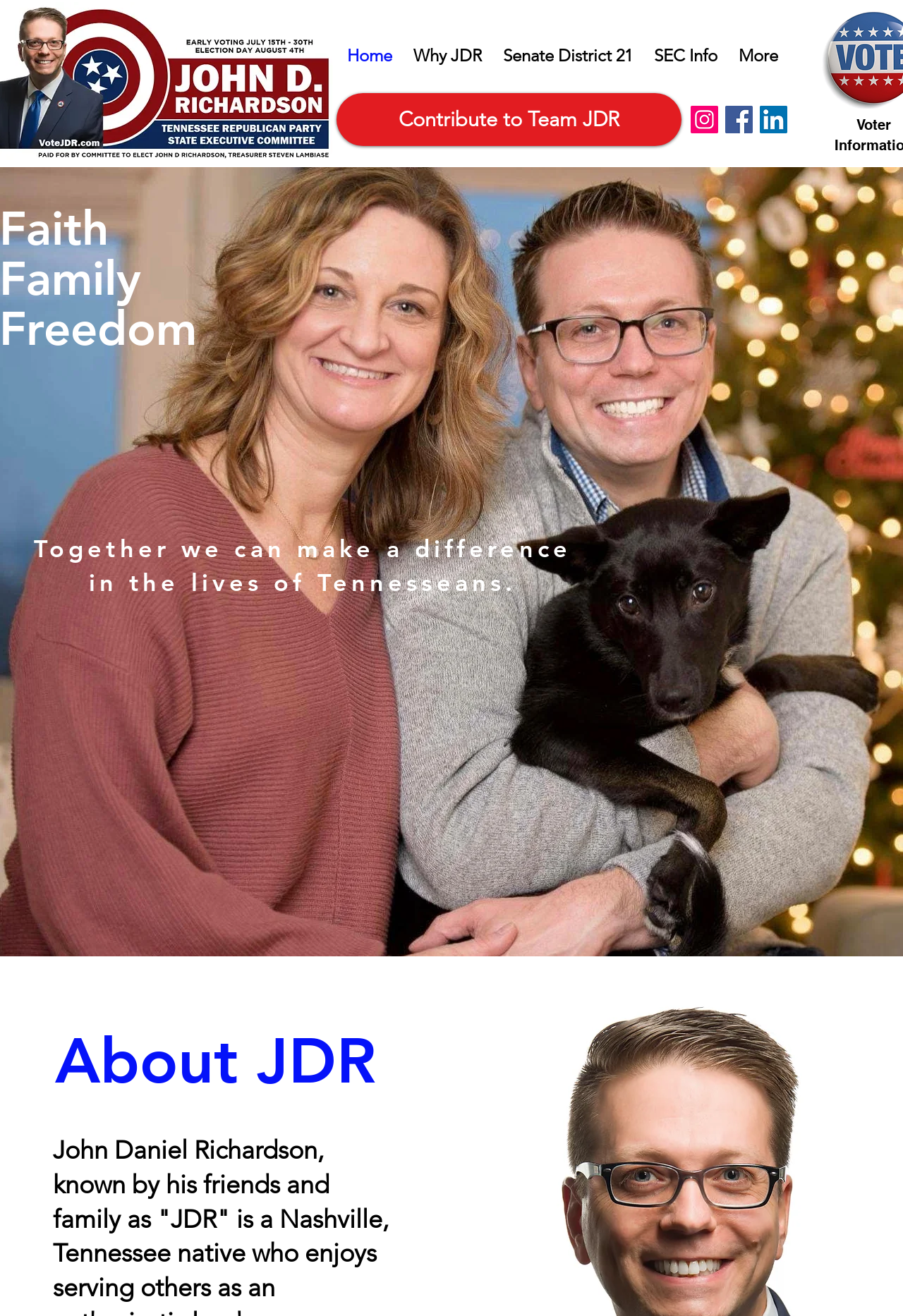How many social media links are available on this website?
Give a one-word or short-phrase answer derived from the screenshot.

3